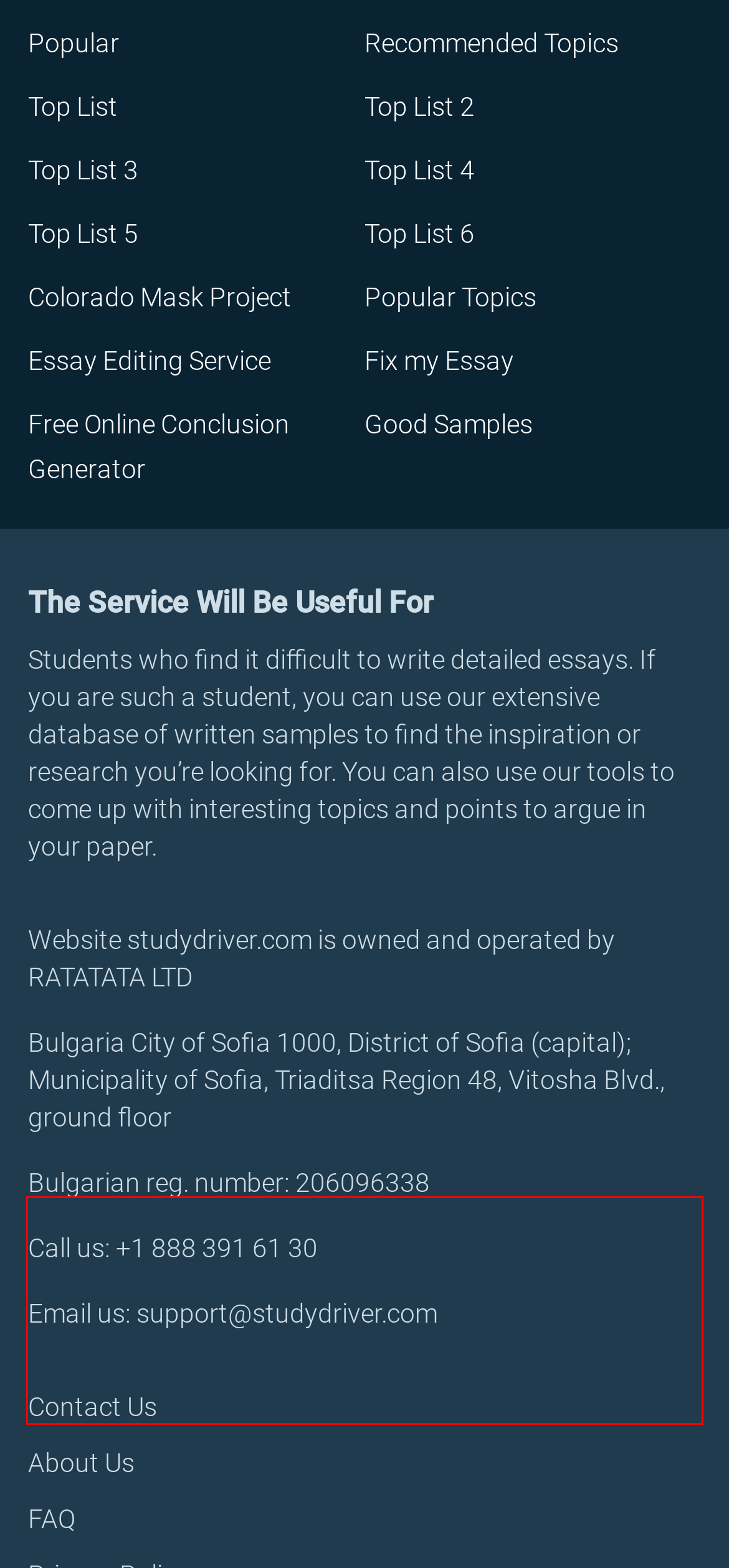You are looking at a screenshot of a webpage with a red rectangle bounding box. Use OCR to identify and extract the text content found inside this red bounding box.

Students who find it difficult to write detailed essays. If you are such a student, you can use our extensive database of written samples to find the inspiration or research you’re looking for. You can also use our tools to come up with interesting topics and points to argue in your paper.